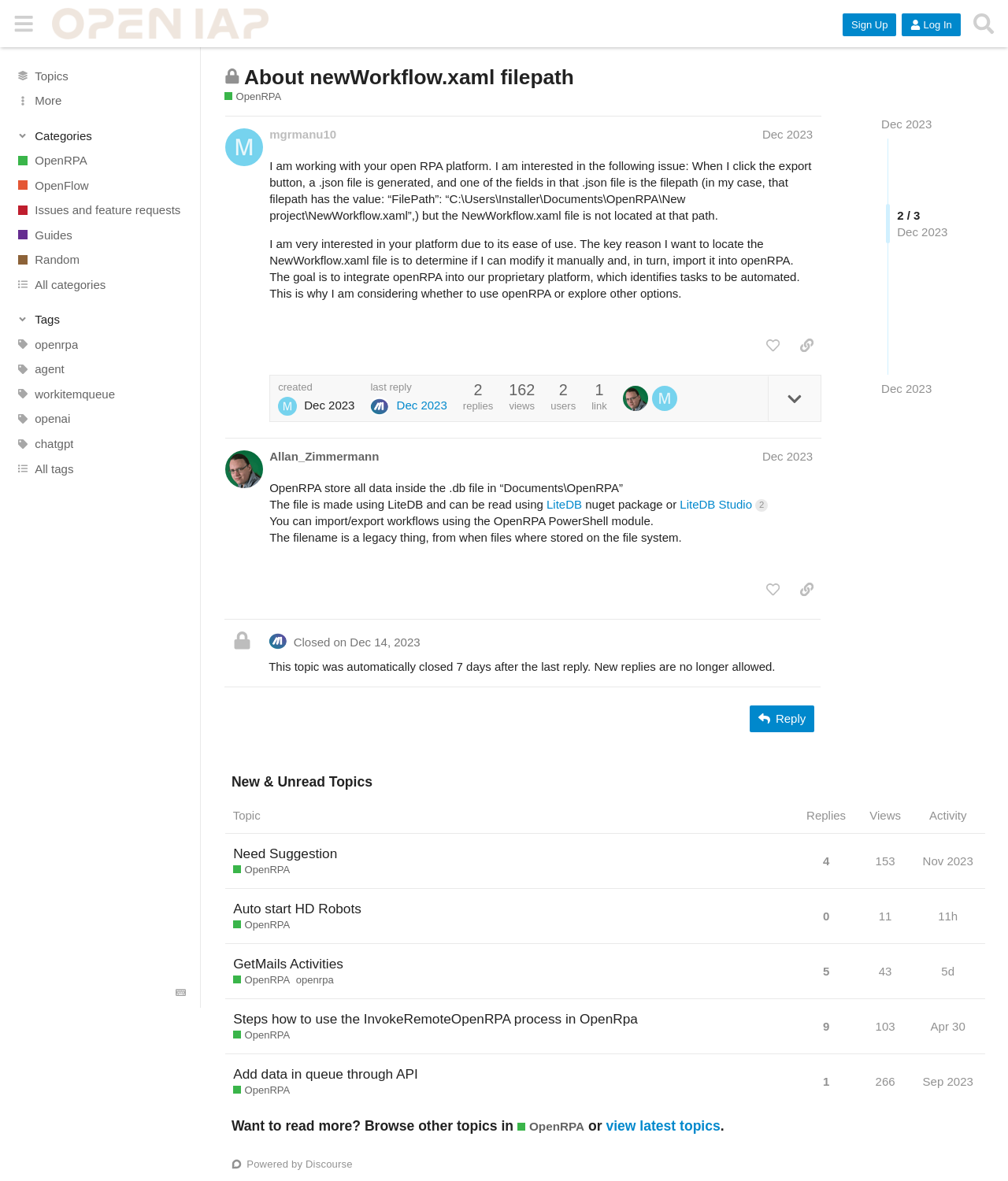How many replies are there in the post?
Please answer the question with a single word or phrase, referencing the image.

162